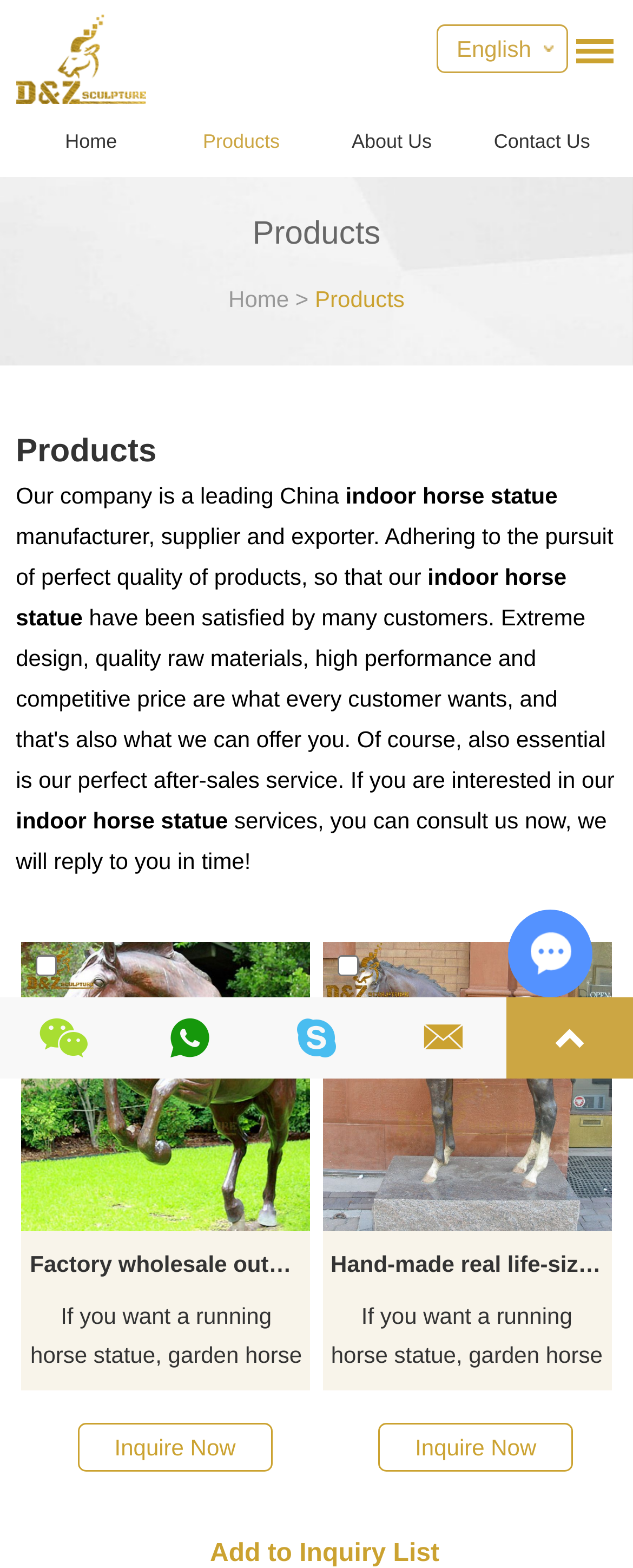Locate the bounding box coordinates of the element that should be clicked to fulfill the instruction: "View the product details of Factory wholesale outdoor metal animal bronze running horse statue for sale".

[0.034, 0.601, 0.49, 0.785]